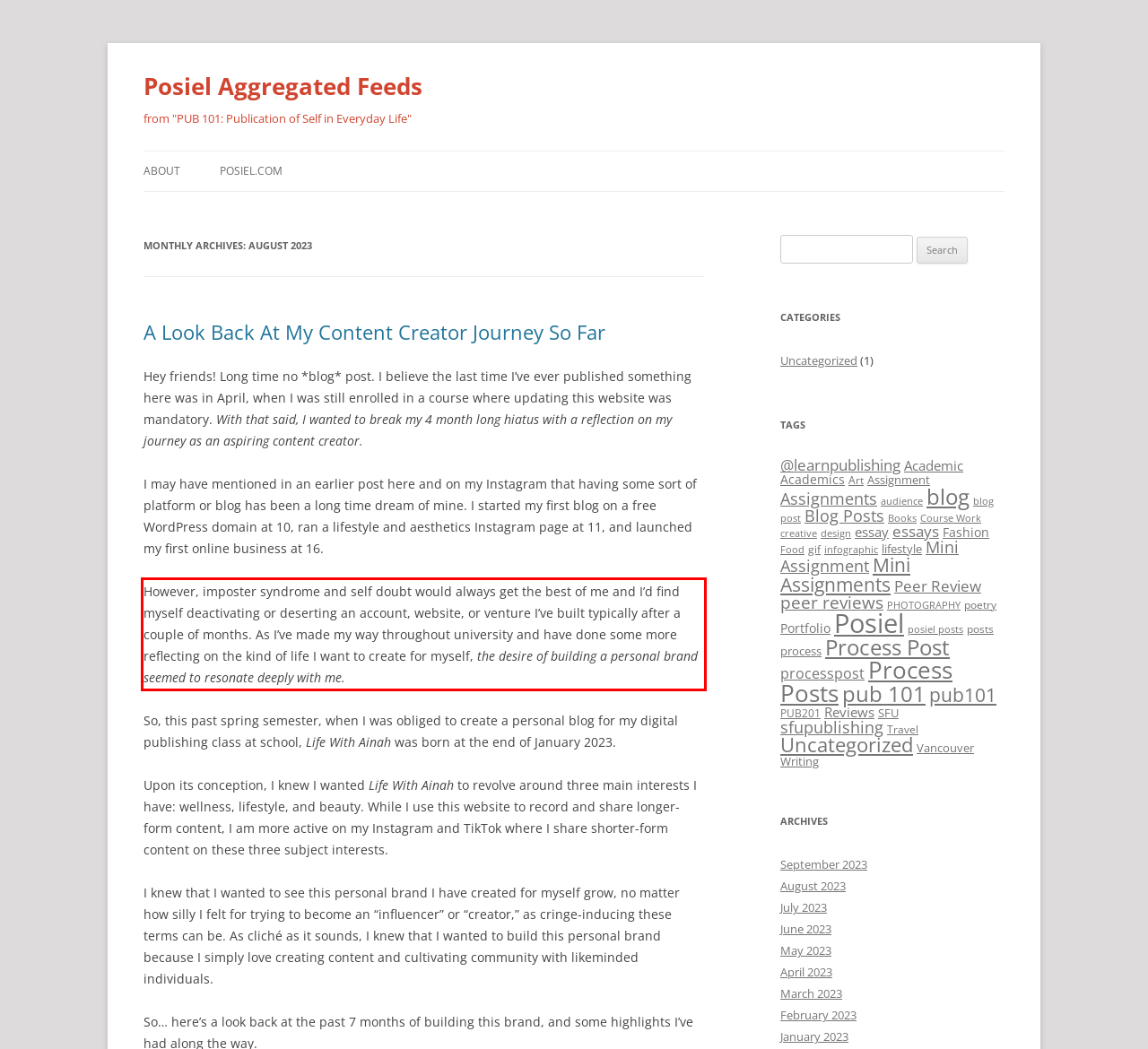Examine the webpage screenshot and use OCR to recognize and output the text within the red bounding box.

However, imposter syndrome and self doubt would always get the best of me and I’d find myself deactivating or deserting an account, website, or venture I’ve built typically after a couple of months. As I’ve made my way throughout university and have done some more reflecting on the kind of life I want to create for myself, the desire of building a personal brand seemed to resonate deeply with me.